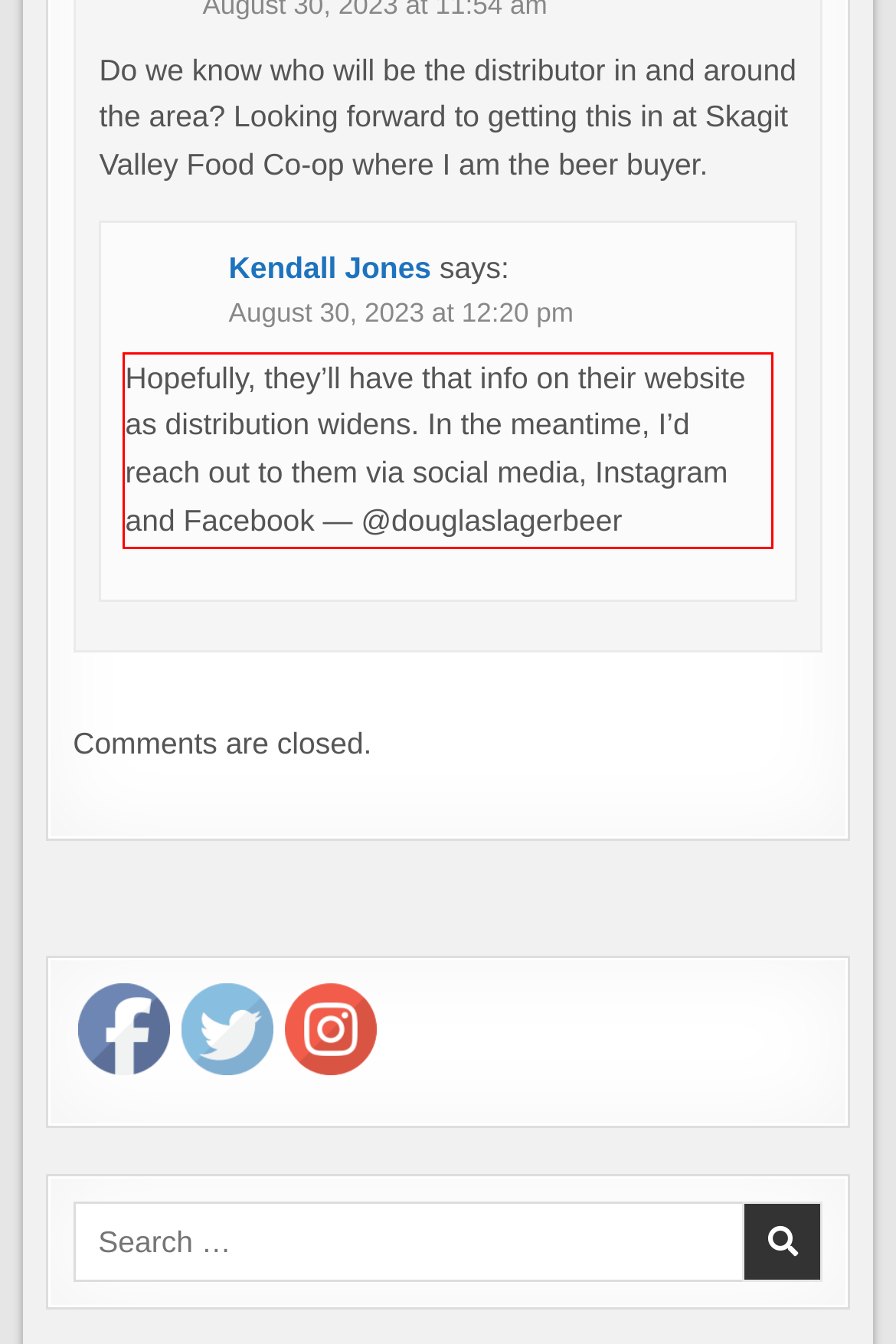Identify the text within the red bounding box on the webpage screenshot and generate the extracted text content.

Hopefully, they’ll have that info on their website as distribution widens. In the meantime, I’d reach out to them via social media, Instagram and Facebook — @douglaslagerbeer